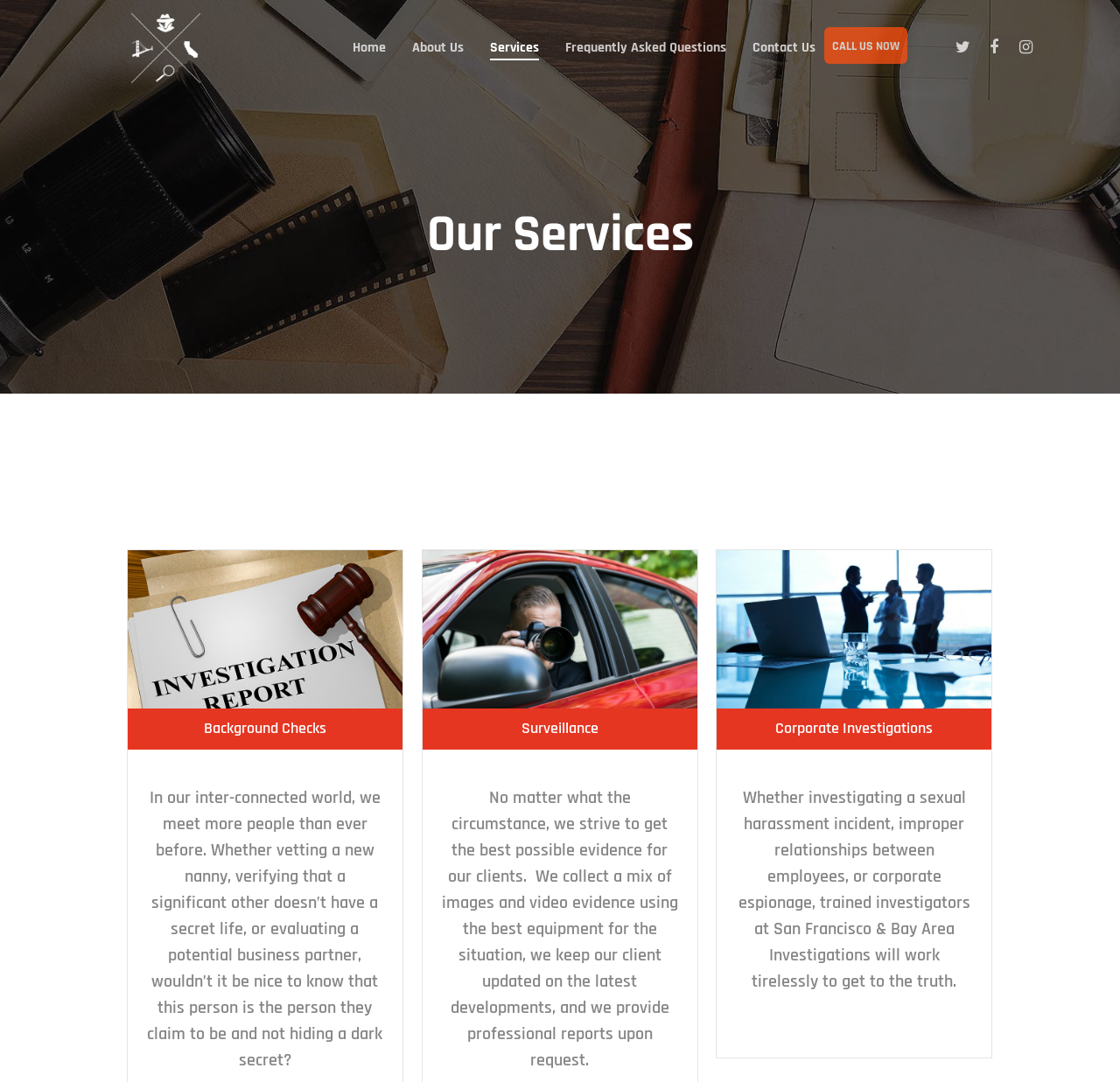Provide an in-depth caption for the webpage.

The webpage is about SF Bay Investigations, a company that provides various services. At the top, there is a search bar with a placeholder text "Search" and a hint "Hit enter to search or ESC to close" below it. To the right of the search bar, there is a small logo of SF Bay Investigations, which is repeated three times.

Below the search bar, there is a navigation menu with links to different pages, including "Home", "About Us", "Services", "Frequently Asked Questions", and "Contact Us". The "Services" link is highlighted, indicating that it is the current page.

The main content of the page is divided into sections. The first section has a heading "Our Services" and lists three services: "Background Checks", "Surveillance", and "Corporate Investigations". Each service is described in a brief paragraph.

Below the services section, there is a longer paragraph that describes the company's approach to investigations, including sexual harassment incidents, improper relationships, and corporate espionage.

At the bottom of the page, there are social media links, represented by icons, and a call-to-action button "CALL US NOW".